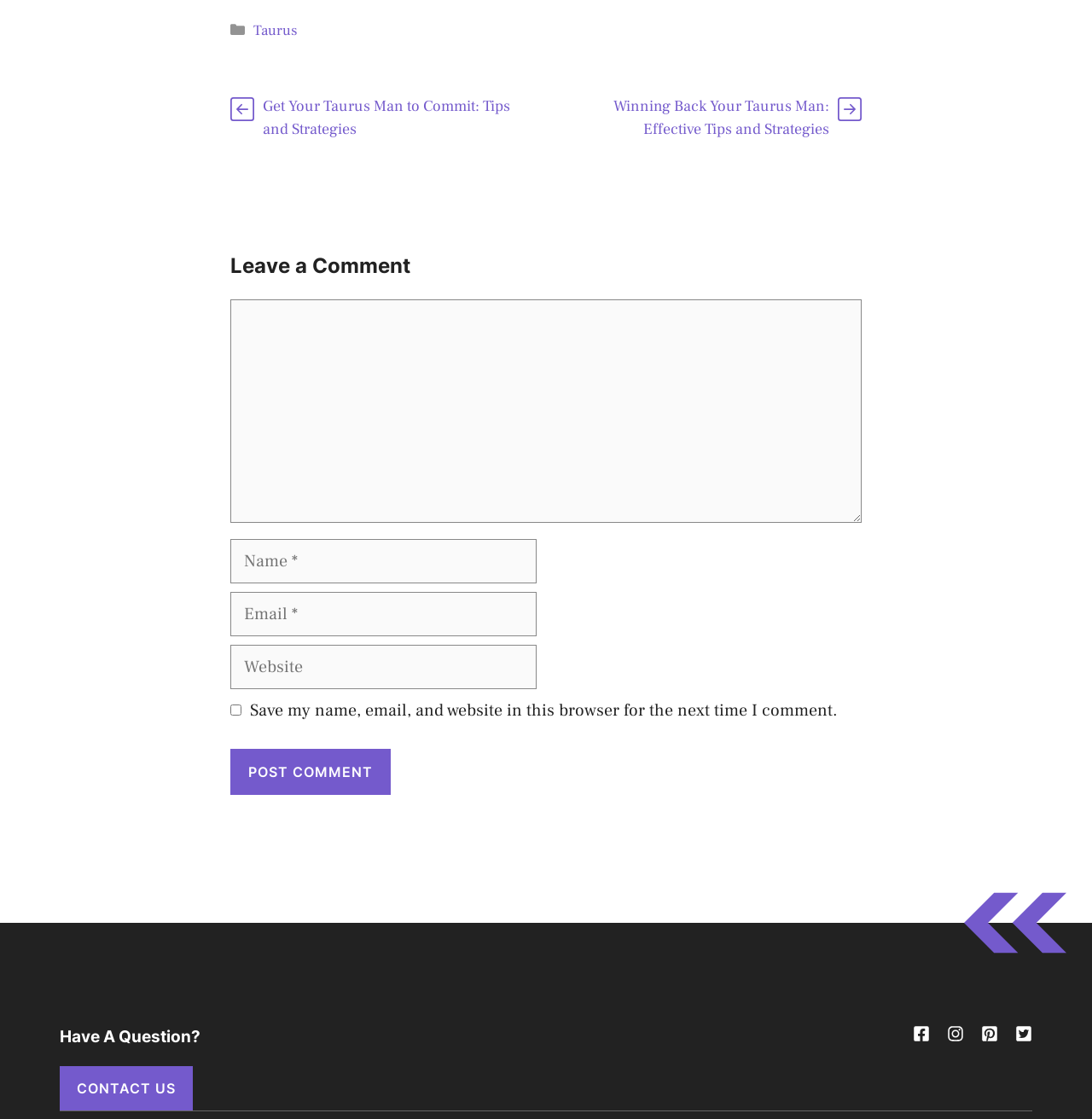Based on the visual content of the image, answer the question thoroughly: How many comment fields are there?

There are three comment fields: 'Name', 'Email', and 'Website'. These fields are required to be filled in order to leave a comment, except for the 'Website' field which is optional.